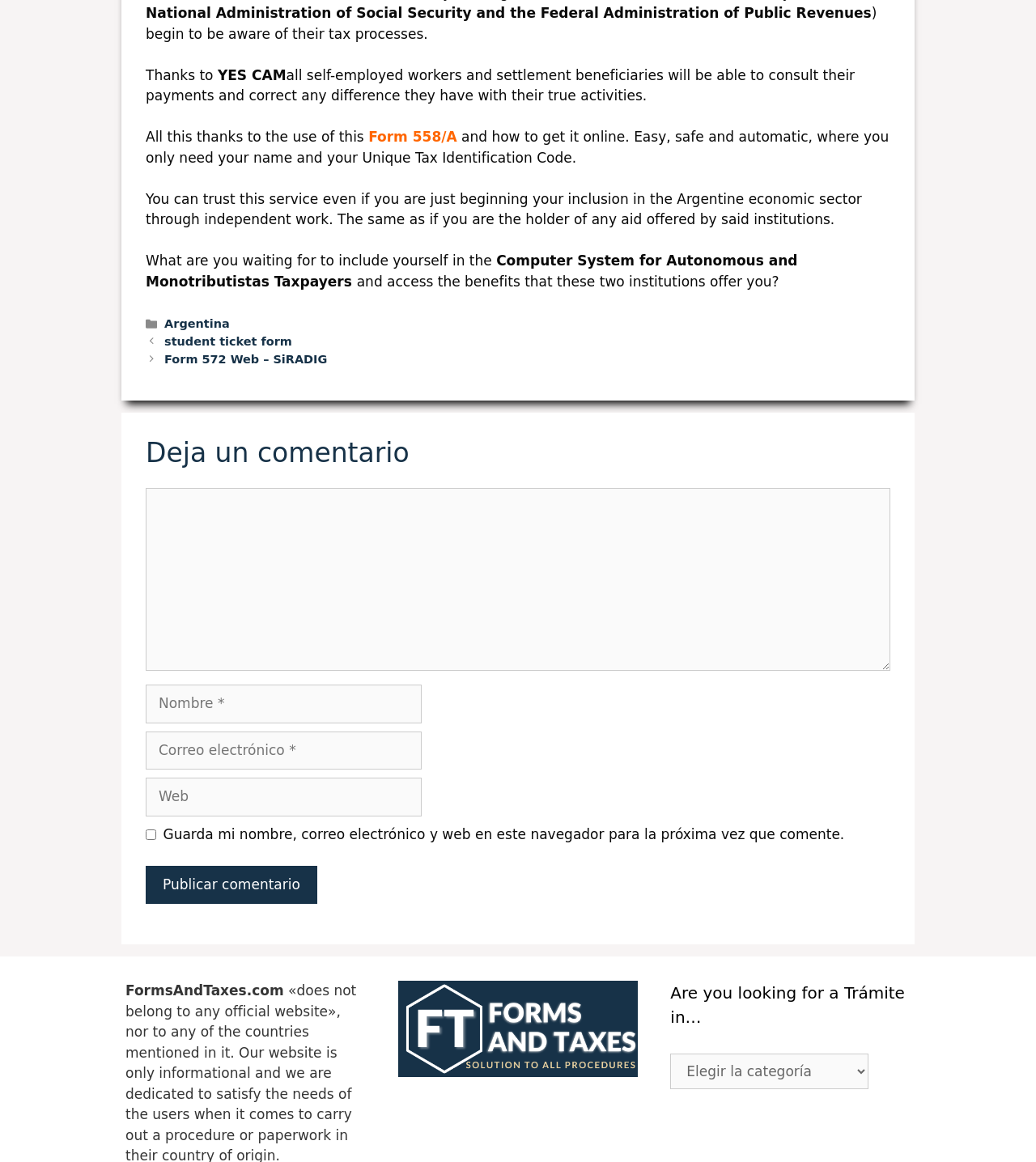Please identify the bounding box coordinates of the element I need to click to follow this instruction: "Click on the 'student ticket form' link".

[0.159, 0.288, 0.282, 0.299]